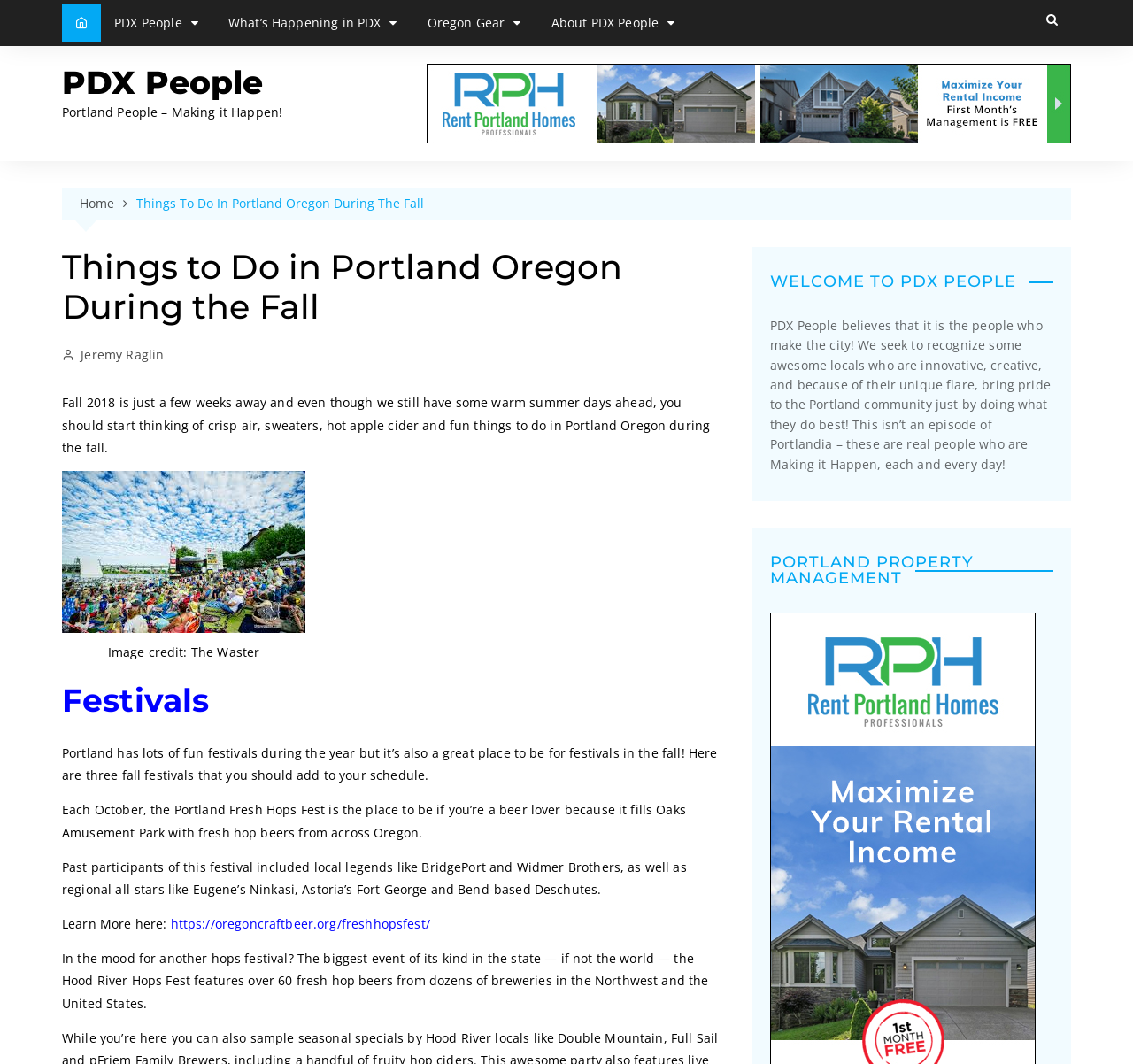Please specify the coordinates of the bounding box for the element that should be clicked to carry out this instruction: "Learn more about Rent Portland Homes Professionals". The coordinates must be four float numbers between 0 and 1, formatted as [left, top, right, bottom].

[0.377, 0.088, 0.945, 0.104]